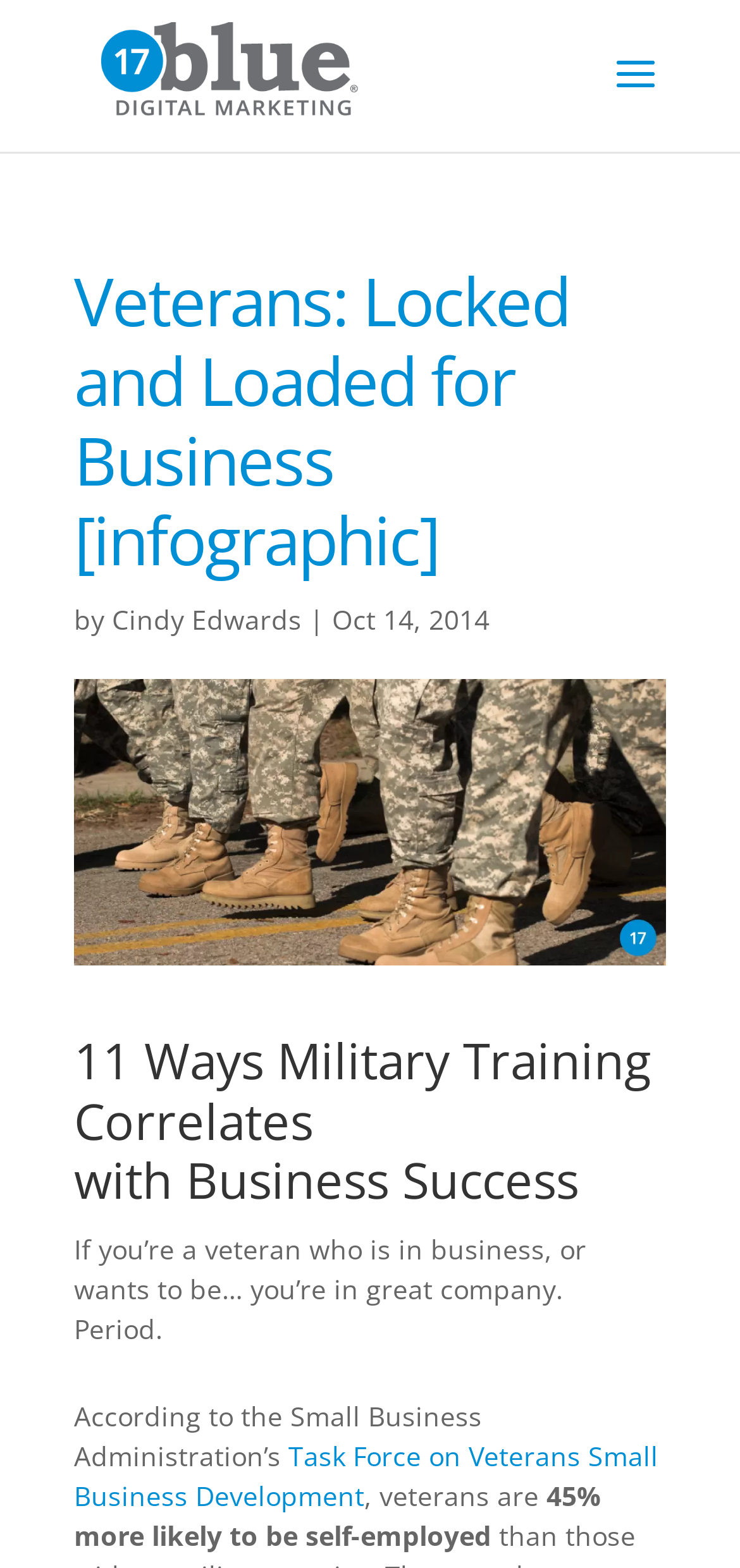What is the percentage of veterans being self-employed?
Answer with a single word or phrase by referring to the visual content.

45%